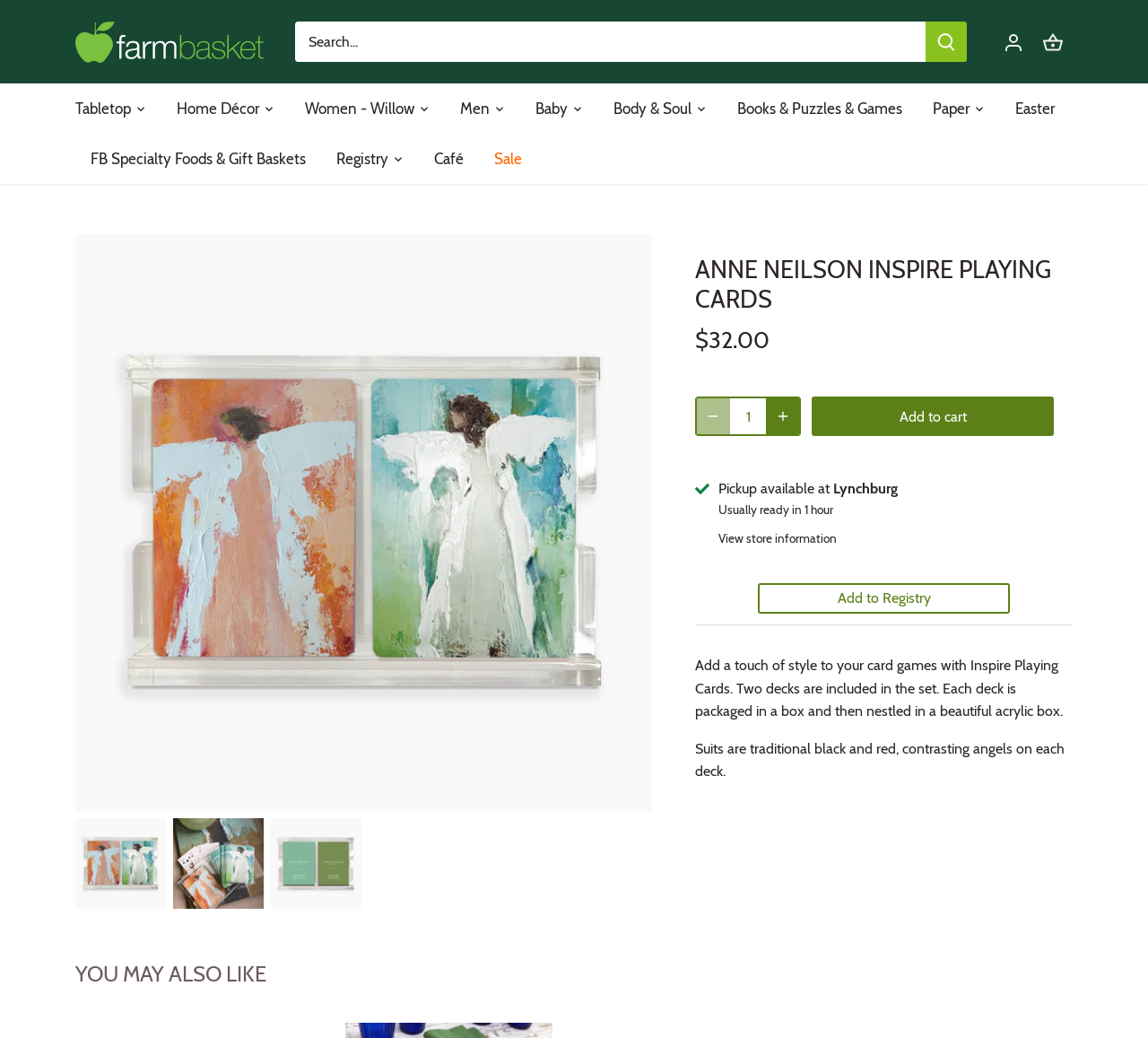Identify the bounding box coordinates for the element that needs to be clicked to fulfill this instruction: "Add to cart". Provide the coordinates in the format of four float numbers between 0 and 1: [left, top, right, bottom].

[0.707, 0.382, 0.918, 0.42]